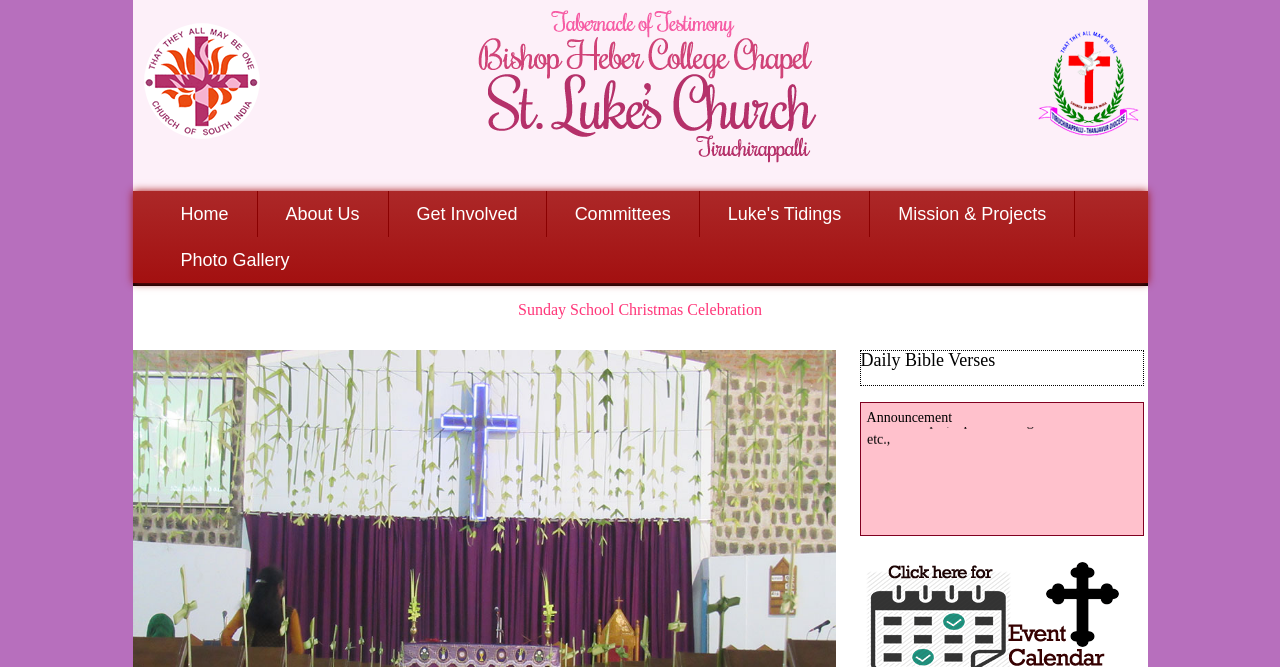Show me the bounding box coordinates of the clickable region to achieve the task as per the instruction: "go to home page".

[0.119, 0.286, 0.2, 0.355]